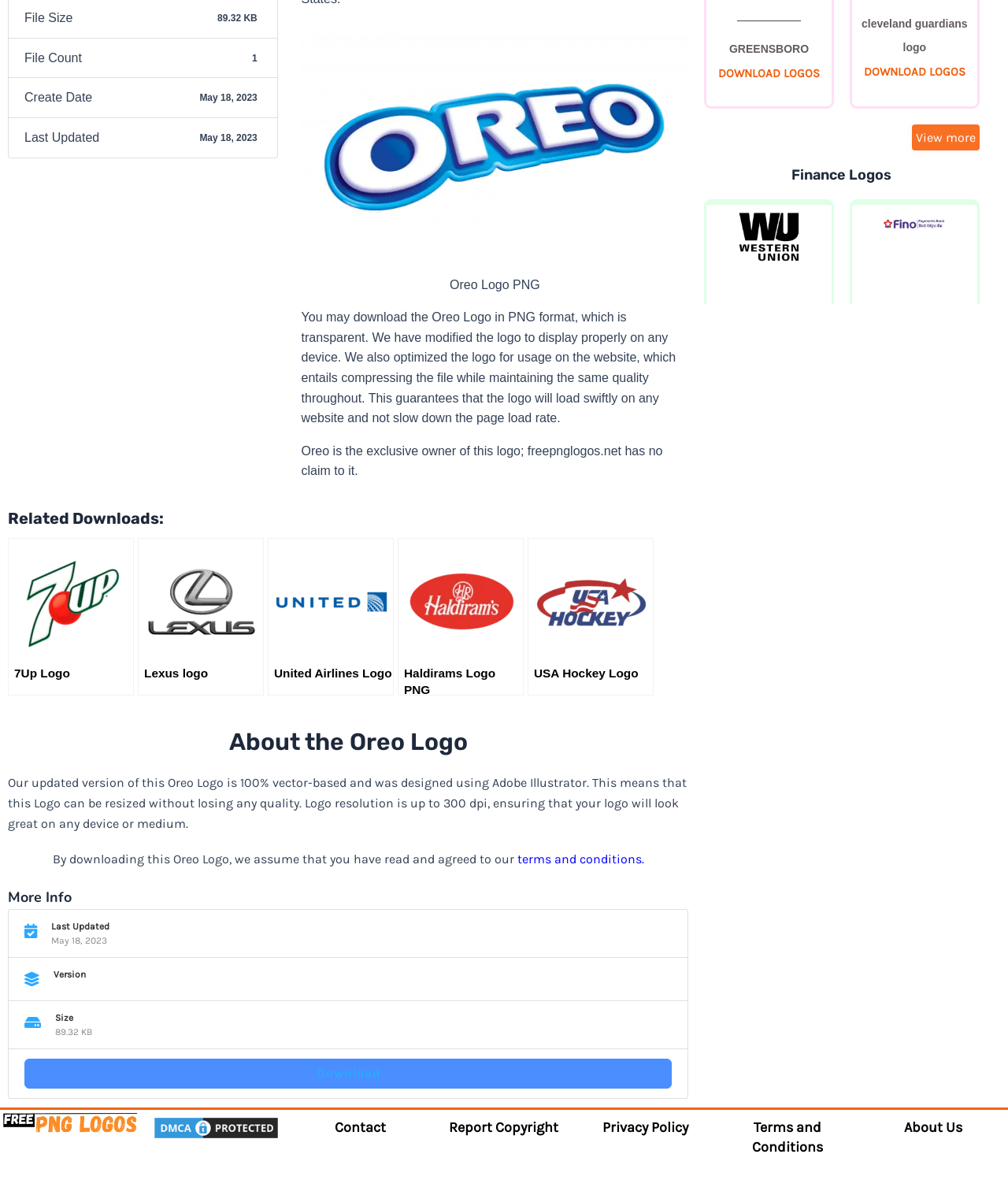Find and provide the bounding box coordinates for the UI element described here: "Ford logo". The coordinates should be given as four float numbers between 0 and 1: [left, top, right, bottom].

[0.882, 0.97, 0.932, 0.98]